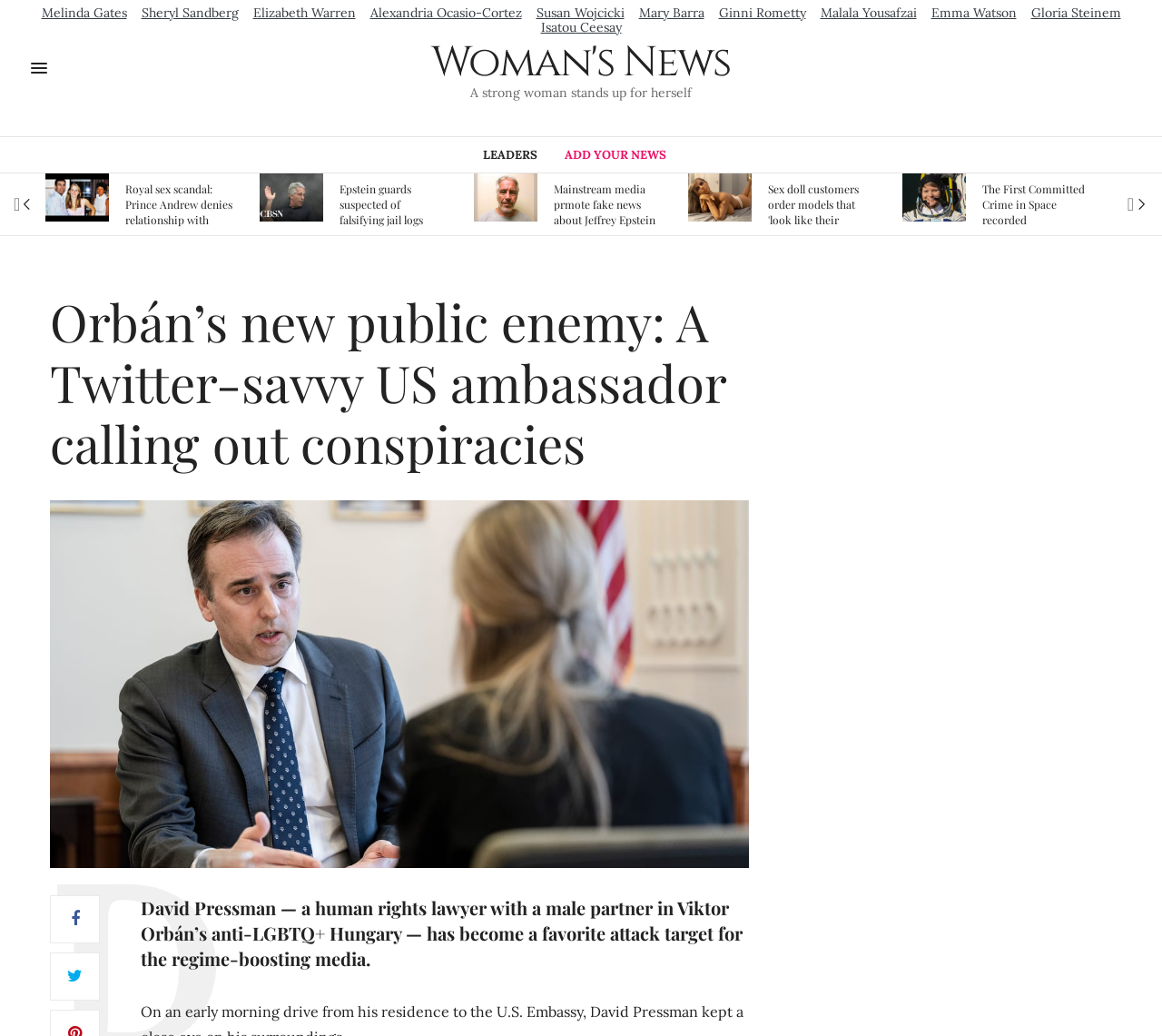What is the purpose of the button with the icon ''?
Using the screenshot, give a one-word or short phrase answer.

Unknown